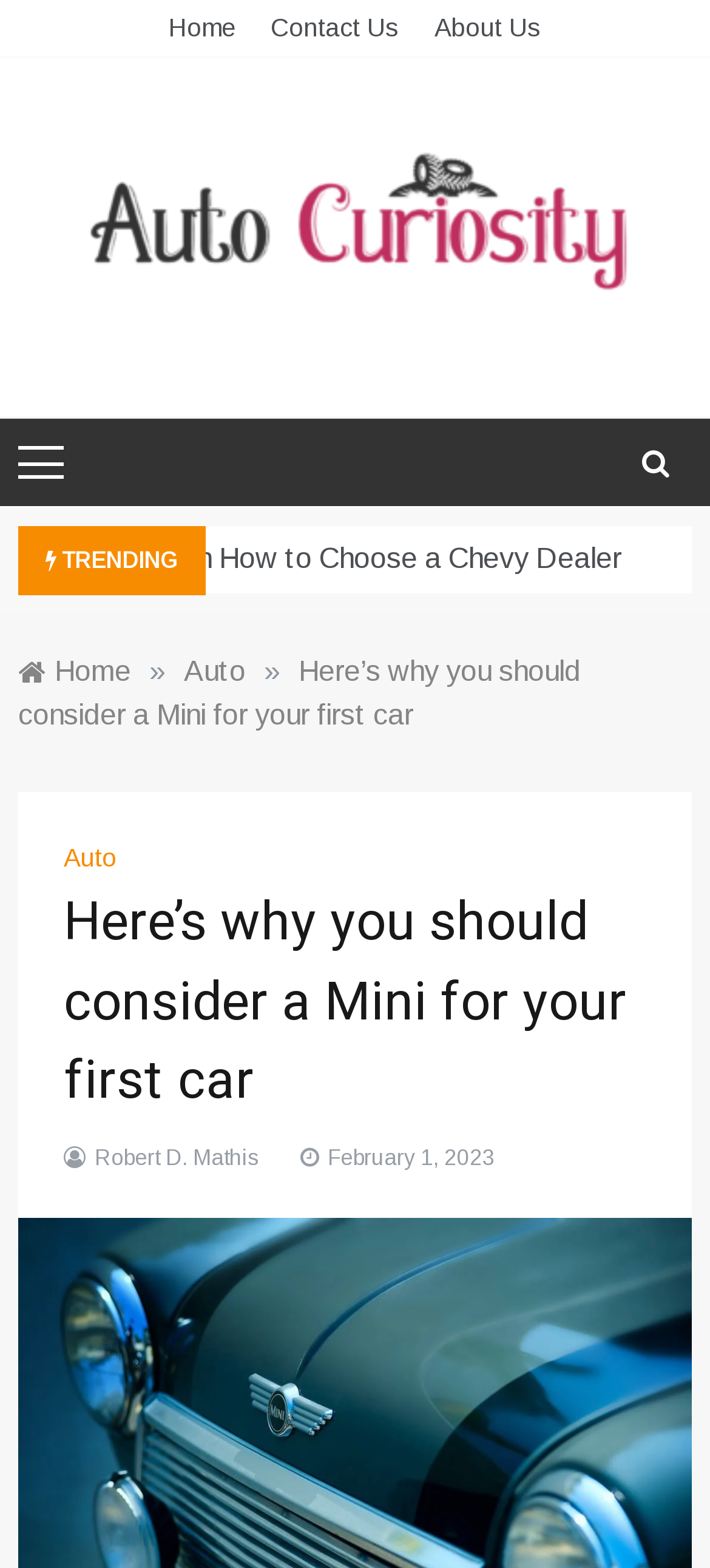Extract the bounding box coordinates of the UI element described by: "About Us". The coordinates should include four float numbers ranging from 0 to 1, e.g., [left, top, right, bottom].

[0.612, 0.008, 0.763, 0.027]